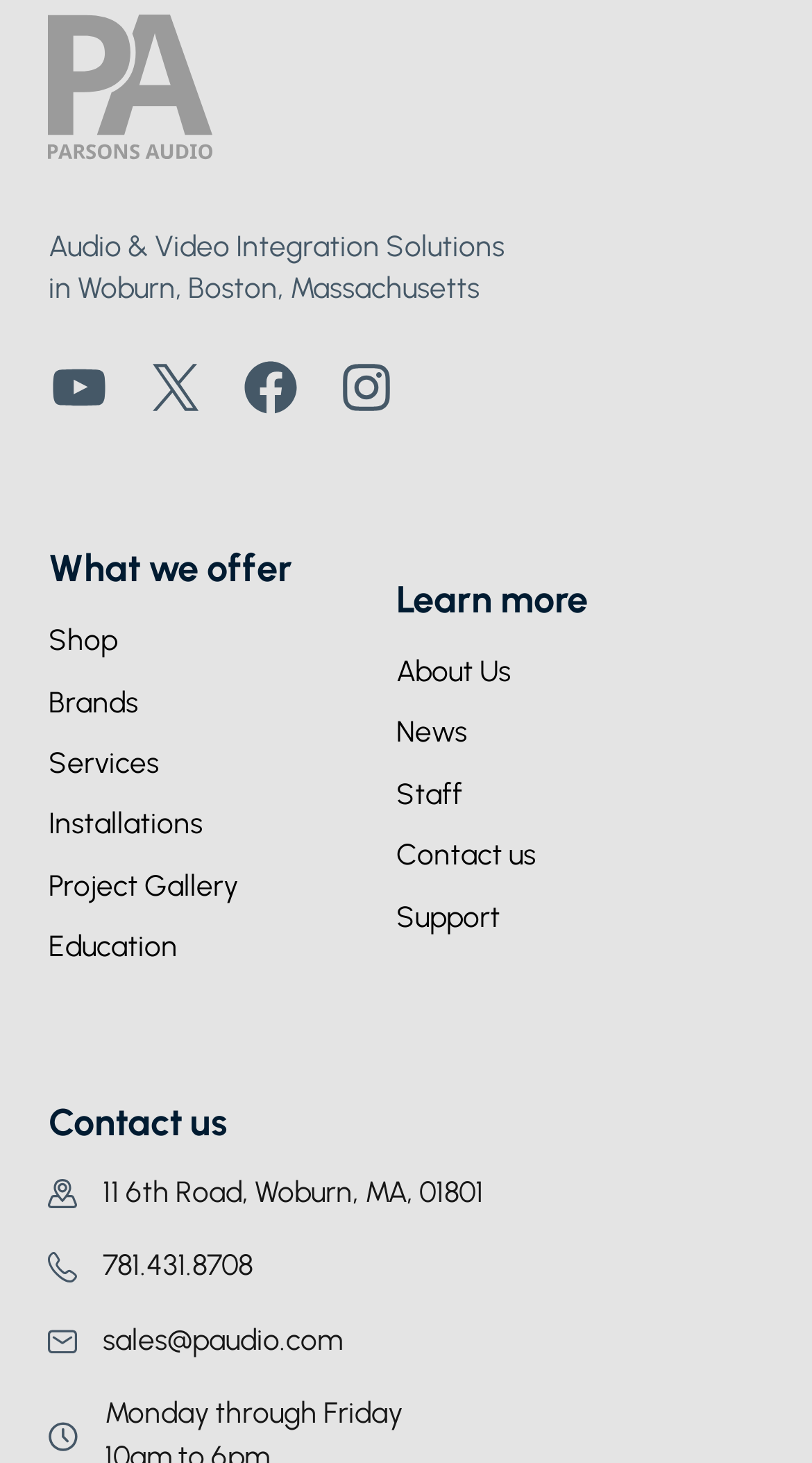Please locate the bounding box coordinates of the element's region that needs to be clicked to follow the instruction: "Learn more about About Us". The bounding box coordinates should be provided as four float numbers between 0 and 1, i.e., [left, top, right, bottom].

[0.488, 0.444, 0.629, 0.476]